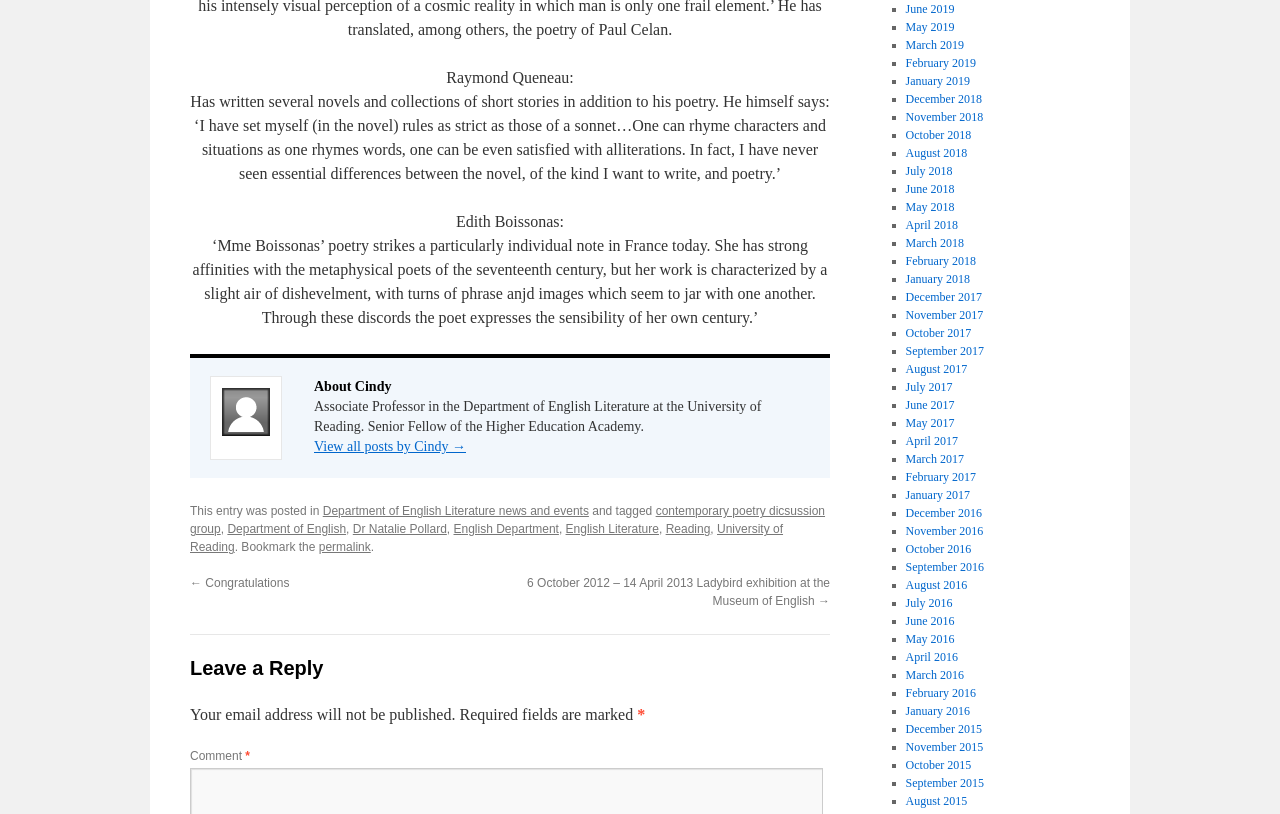Answer the question in one word or a short phrase:
What is the category of the post?

Department of English Literature news and events